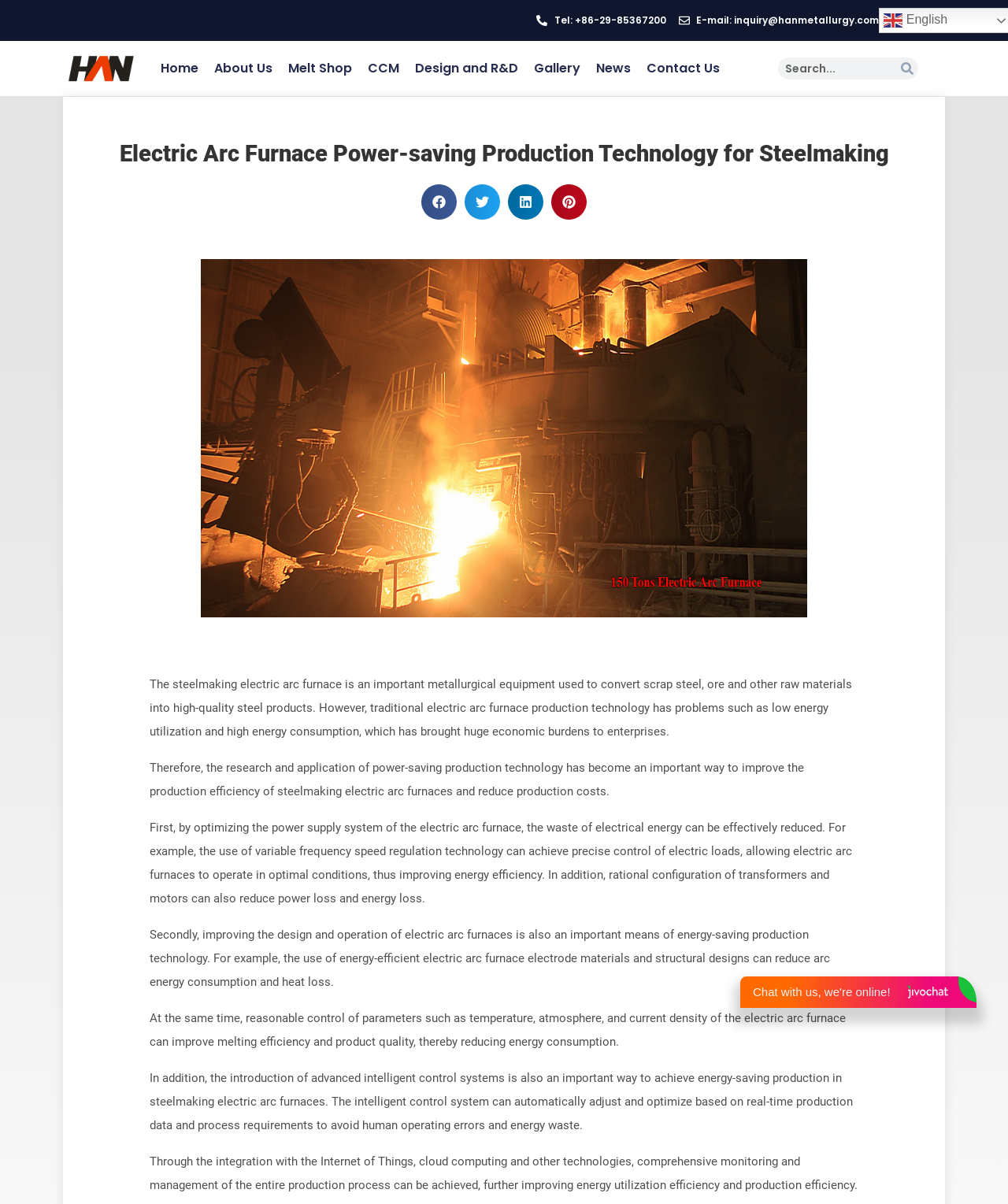Please specify the bounding box coordinates of the area that should be clicked to accomplish the following instruction: "Switch to English". The coordinates should consist of four float numbers between 0 and 1, i.e., [left, top, right, bottom].

[0.785, 0.816, 0.92, 0.837]